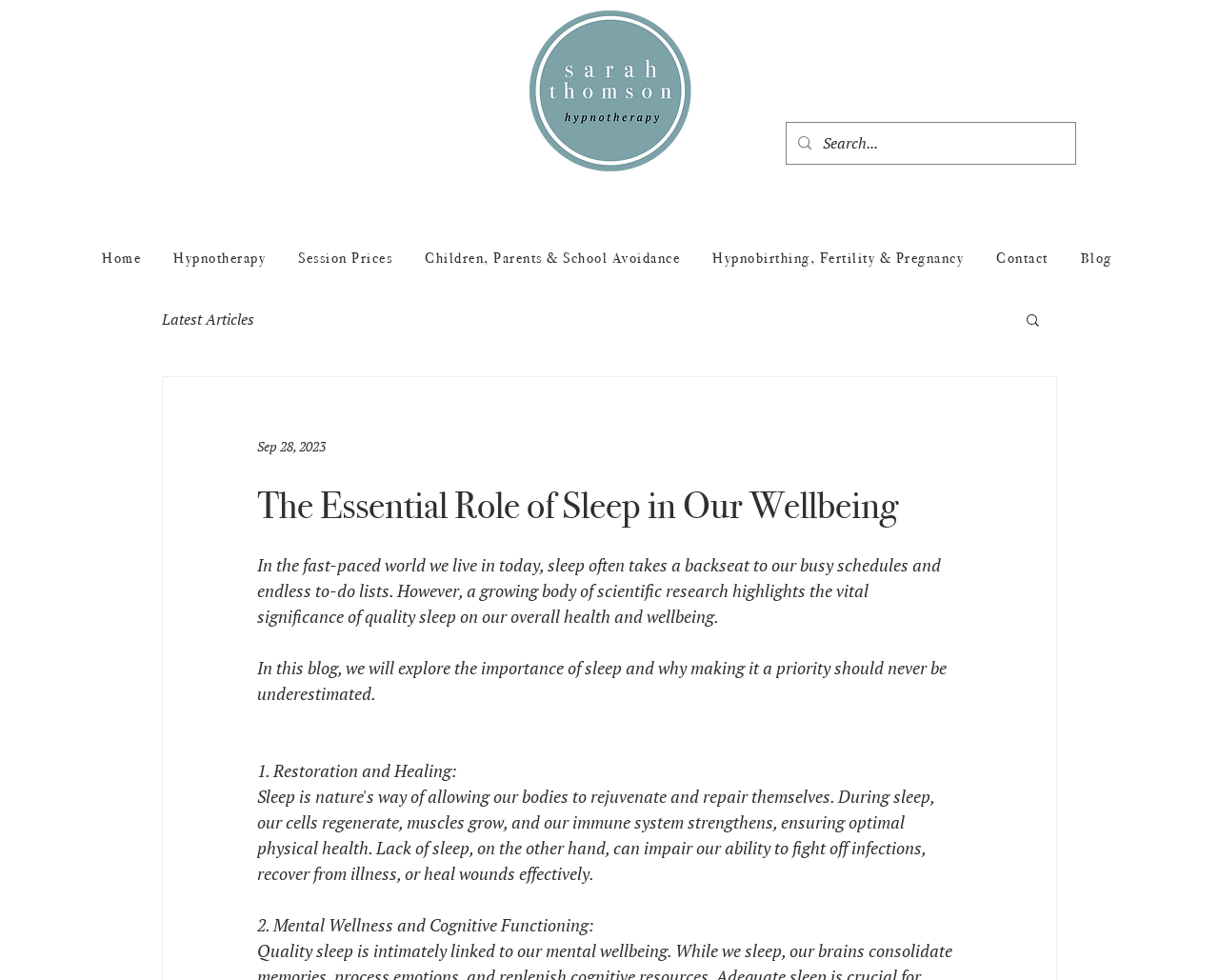What is the main topic of this blog?
Based on the screenshot, give a detailed explanation to answer the question.

The main topic of this blog is sleep and wellbeing, as indicated by the heading 'The Essential Role of Sleep in Our Wellbeing' and the text that follows, which discusses the importance of sleep for overall health and wellbeing.